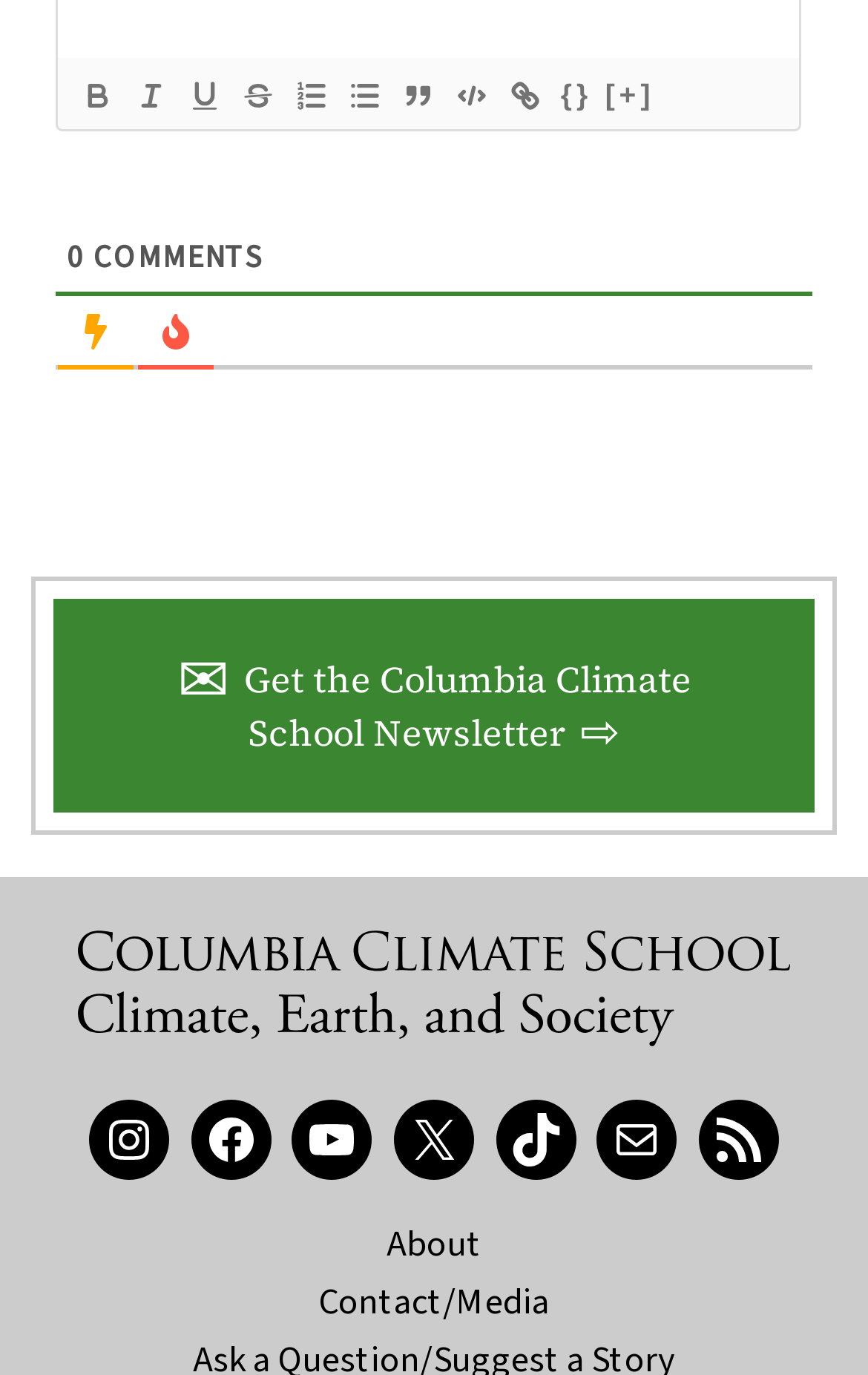What is the text above the formatting options?
Answer the question with a detailed and thorough explanation.

The text 'COMMENTS' is located above the formatting options, which suggests that this section is related to commenting or discussion.